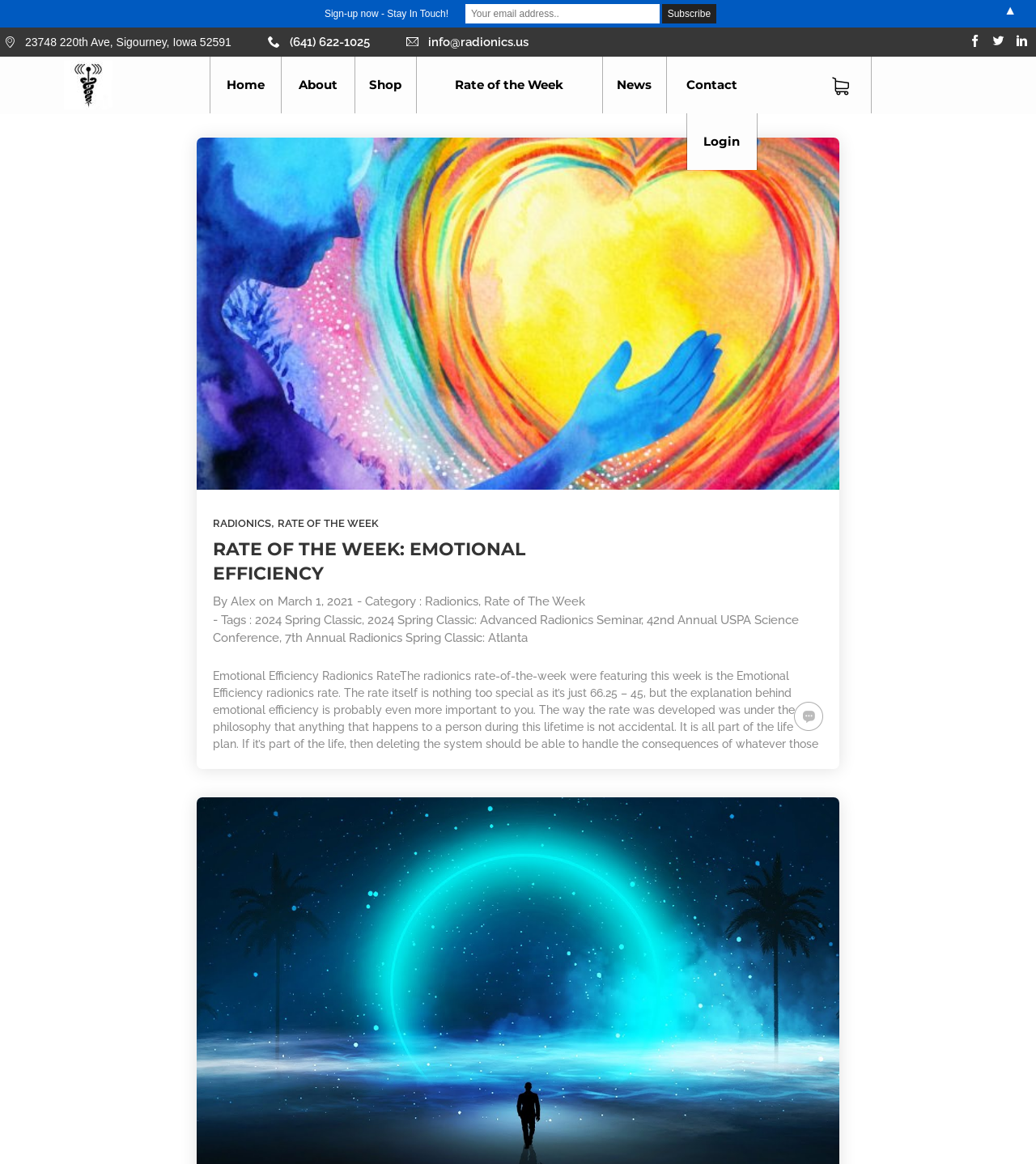Generate a detailed explanation of the webpage's features and information.

This webpage appears to be a blog or news website focused on radionics and energy healing. At the top of the page, there is a header section with a title "March 1, 2021 - Every Advantage | Radionics | Energy Healing" and a clock displaying the current time "10:58 AM" and a date "Jun,12,2024". Below the header, there are several navigation links, including "POSTS", "PORTFOLIO", "SEARCH", "SHOP", and others.

The main content of the page is a list of articles or blog posts, with the most recent one being "2 APRIL 2024 MYSTIC MAG INTERVIEW (LINK) 29 MARCH 2024 MYSTICMAG INTERVIEW ...". Each article has a title, a brief summary, and a "Read more" link. The articles are listed in a vertical column, with the most recent one at the top.

On the right side of the page, there is a sidebar with several sections, including a search bar, a list of categories, and a list of recent posts. There is also a section with a title "Rate of the Week" and a brief description of a radionics rate.

At the bottom of the page, there is a footer section with a copyright notice, a contact address, and several social media links.

The overall layout of the page is clean and organized, with a focus on presenting a list of articles and providing easy navigation to other sections of the website.